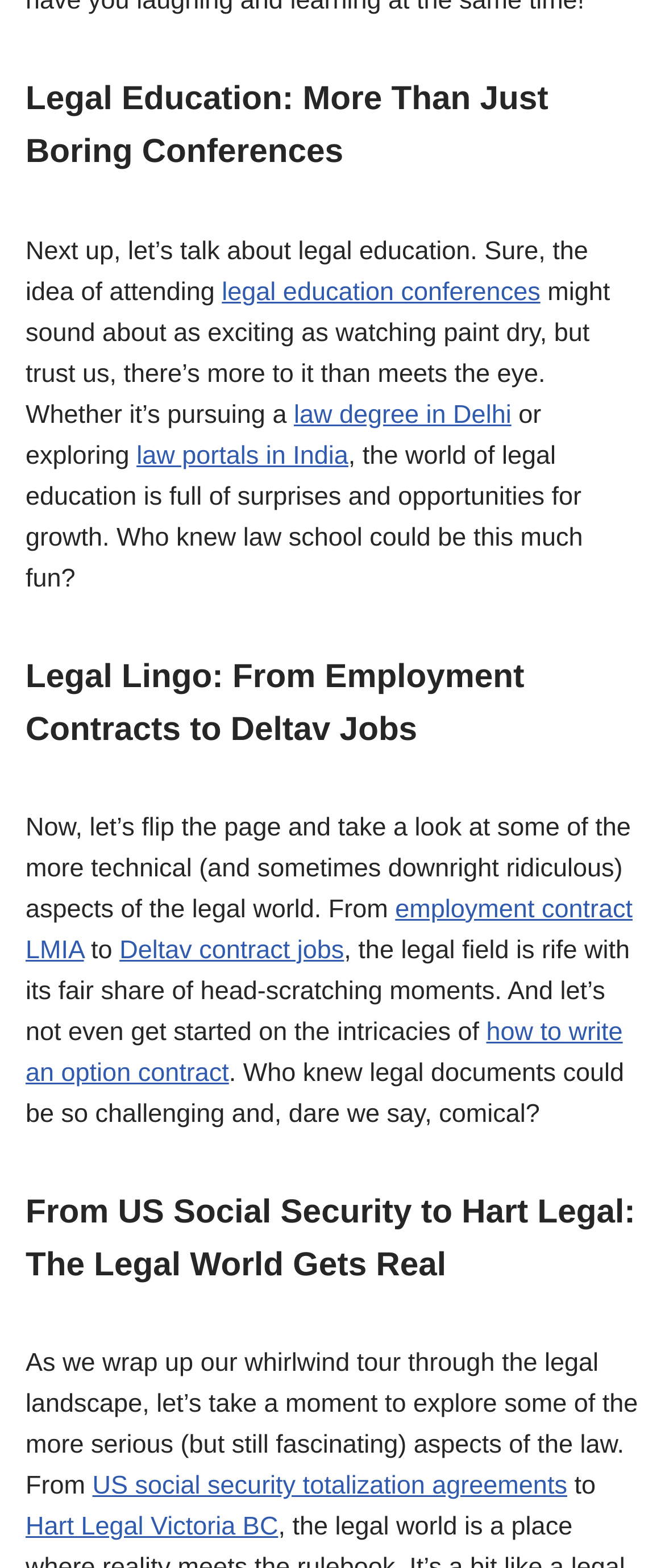Please provide a one-word or phrase answer to the question: 
What is the second topic discussed on the webpage?

Legal Lingo